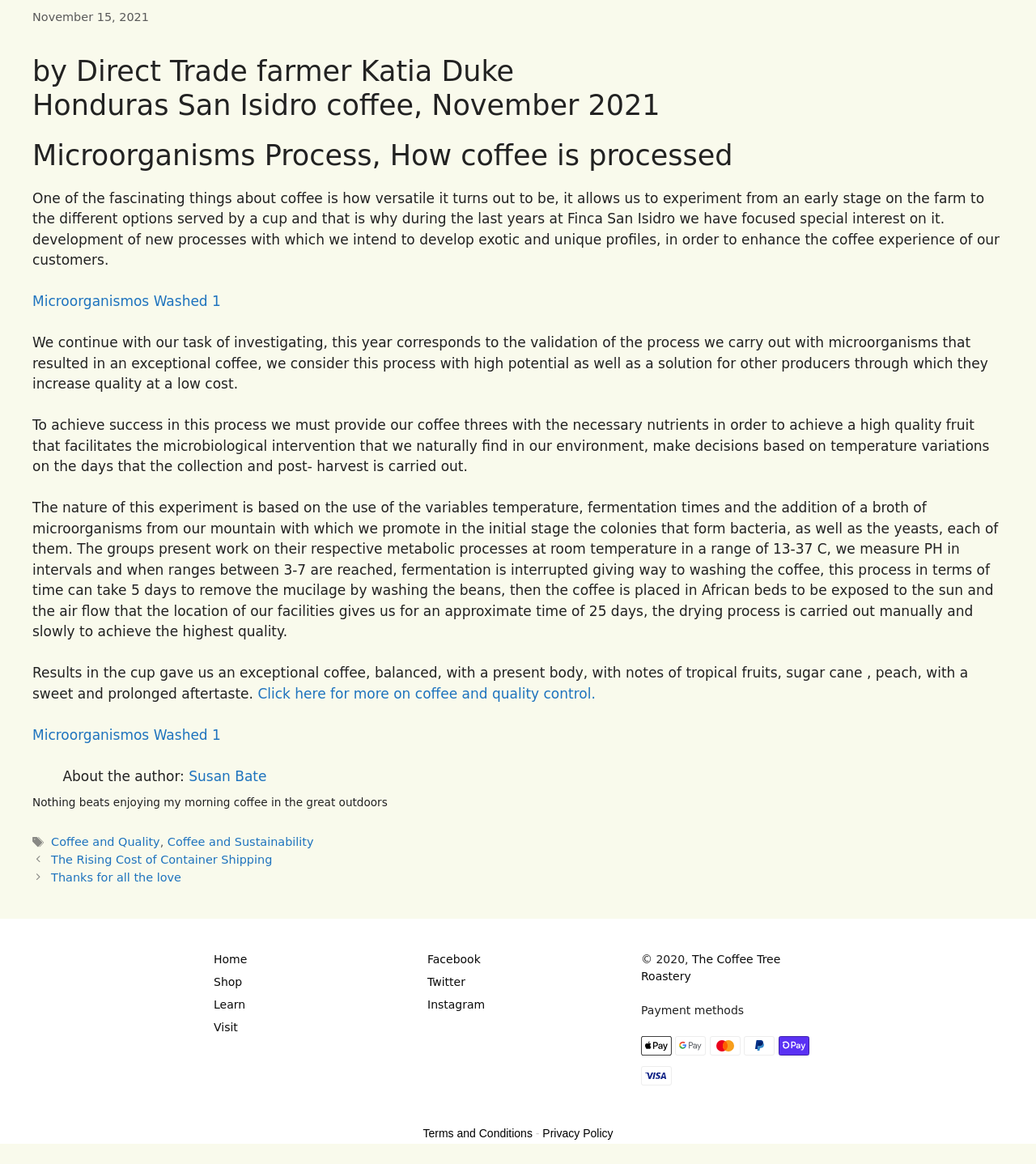Find the bounding box coordinates of the clickable element required to execute the following instruction: "View the terms and conditions". Provide the coordinates as four float numbers between 0 and 1, i.e., [left, top, right, bottom].

[0.408, 0.968, 0.514, 0.979]